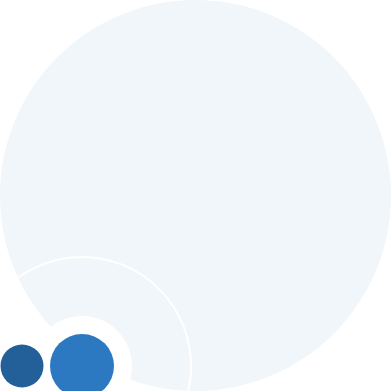What is the color scheme of the graphic?
Refer to the image and give a detailed response to the question.

The caption describes the graphic as having a modern aesthetic, and it is predominantly in soft, light colors, which implies a calming and visually appealing color scheme.